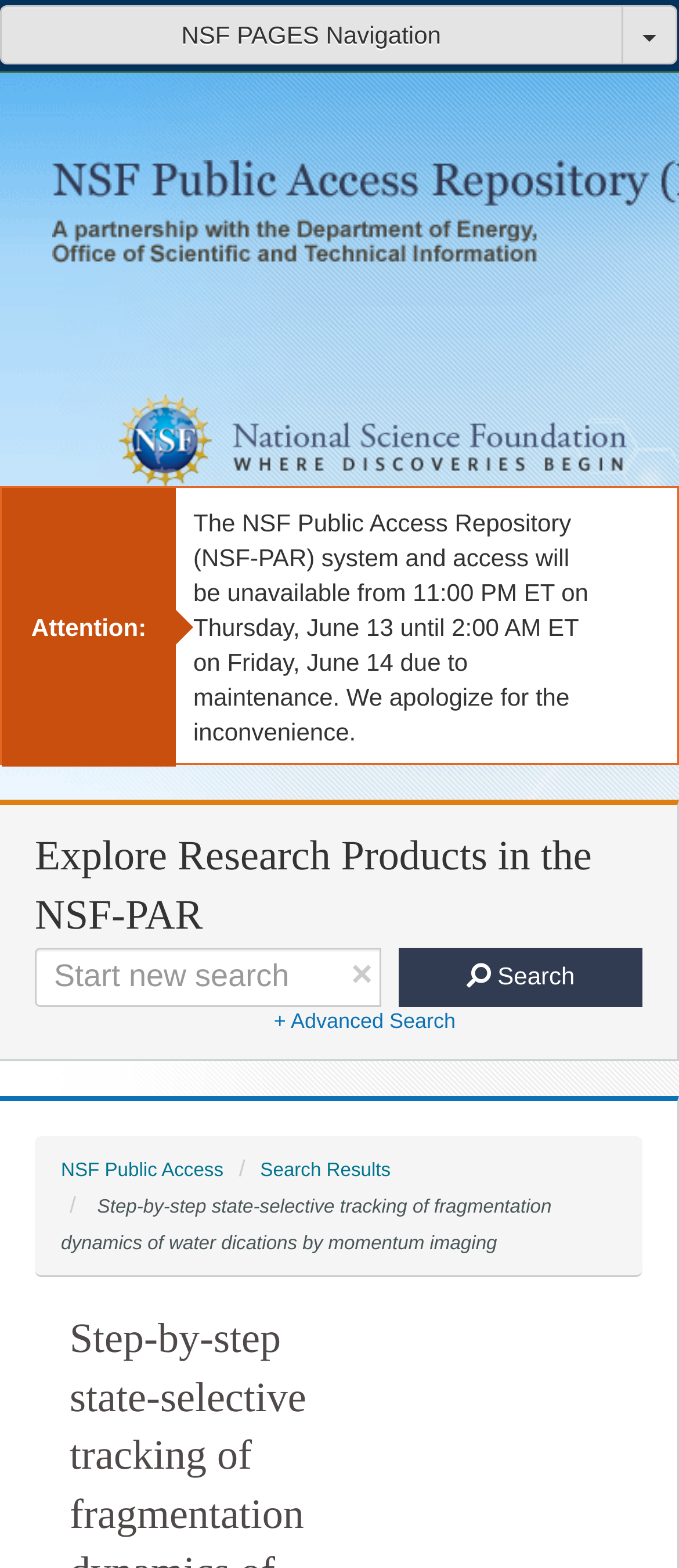Describe all significant elements and features of the webpage.

The webpage appears to be a journal article page from the National Science Foundation (NSF) website. At the top left, there is a logo of the National Science Foundation, which is an image. Below the logo, there is a notification message that spans across the page, informing users of a maintenance period for the NSF Public Access Repository (NSF-PAR) system.

On the top right, there are two buttons: "NSF PAGES Navigation" and "Toggle Navigation". Below these buttons, there is a search bar with a textbox and a search button with a magnifying glass icon. The search bar is accompanied by an "Advanced Search" link.

The main content of the page is divided into sections. The first section has a title "Step-by-step state-selective tracking of fragmentation dynamics of water dications by momentum imaging", which is a journal article title. There are three links below the title: "NSF Public Access", "Search Results", and a link to the journal article itself.

There are no images on the page apart from the National Science Foundation logo. The page has a simple layout with a focus on text-based content.